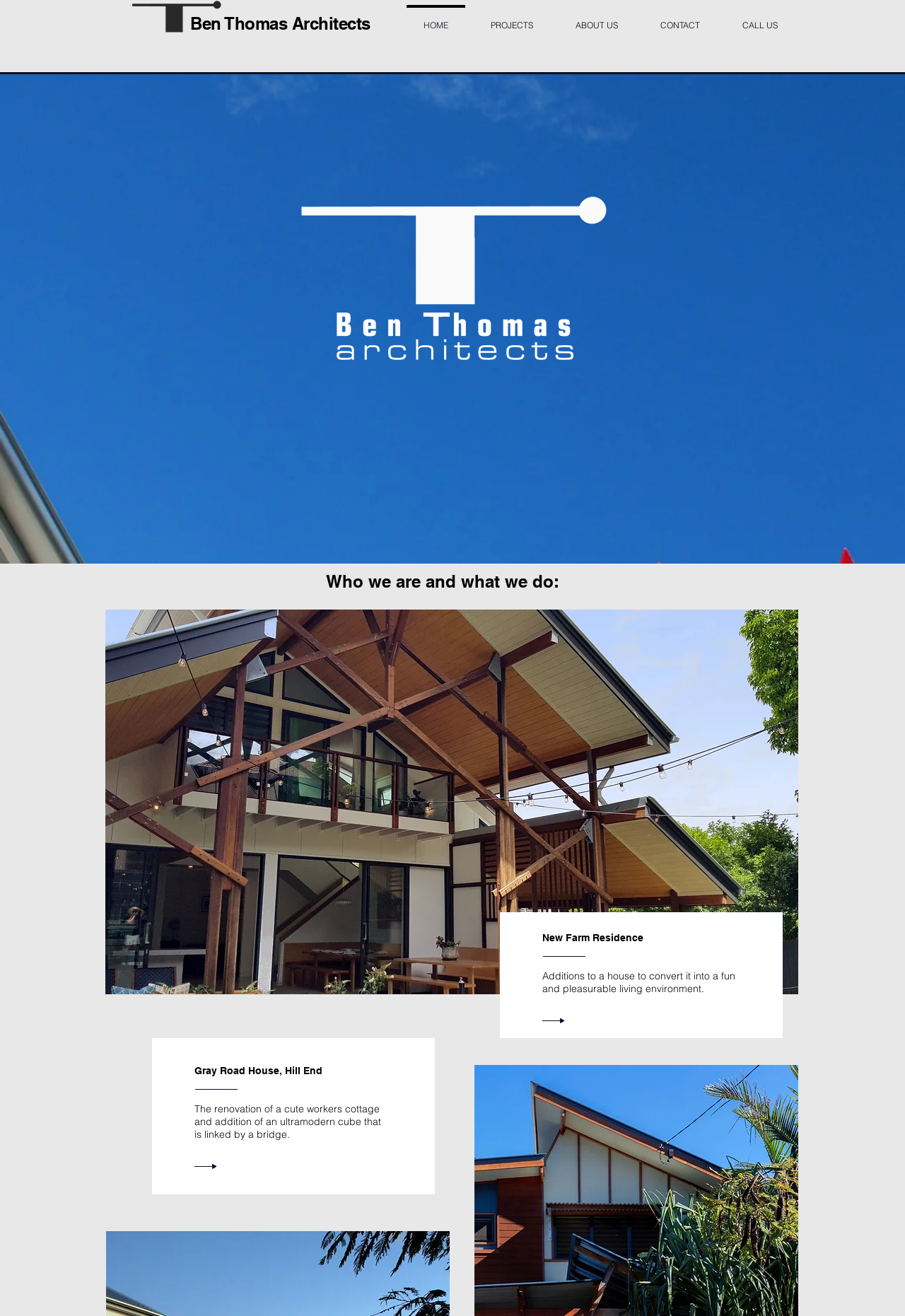Provide the bounding box coordinates, formatted as (top-left x, top-left y, bottom-right x, bottom-right y), with all values being floating point numbers between 0 and 1. Identify the bounding box of the UI element that matches the description: HOME

[0.445, 0.004, 0.519, 0.025]